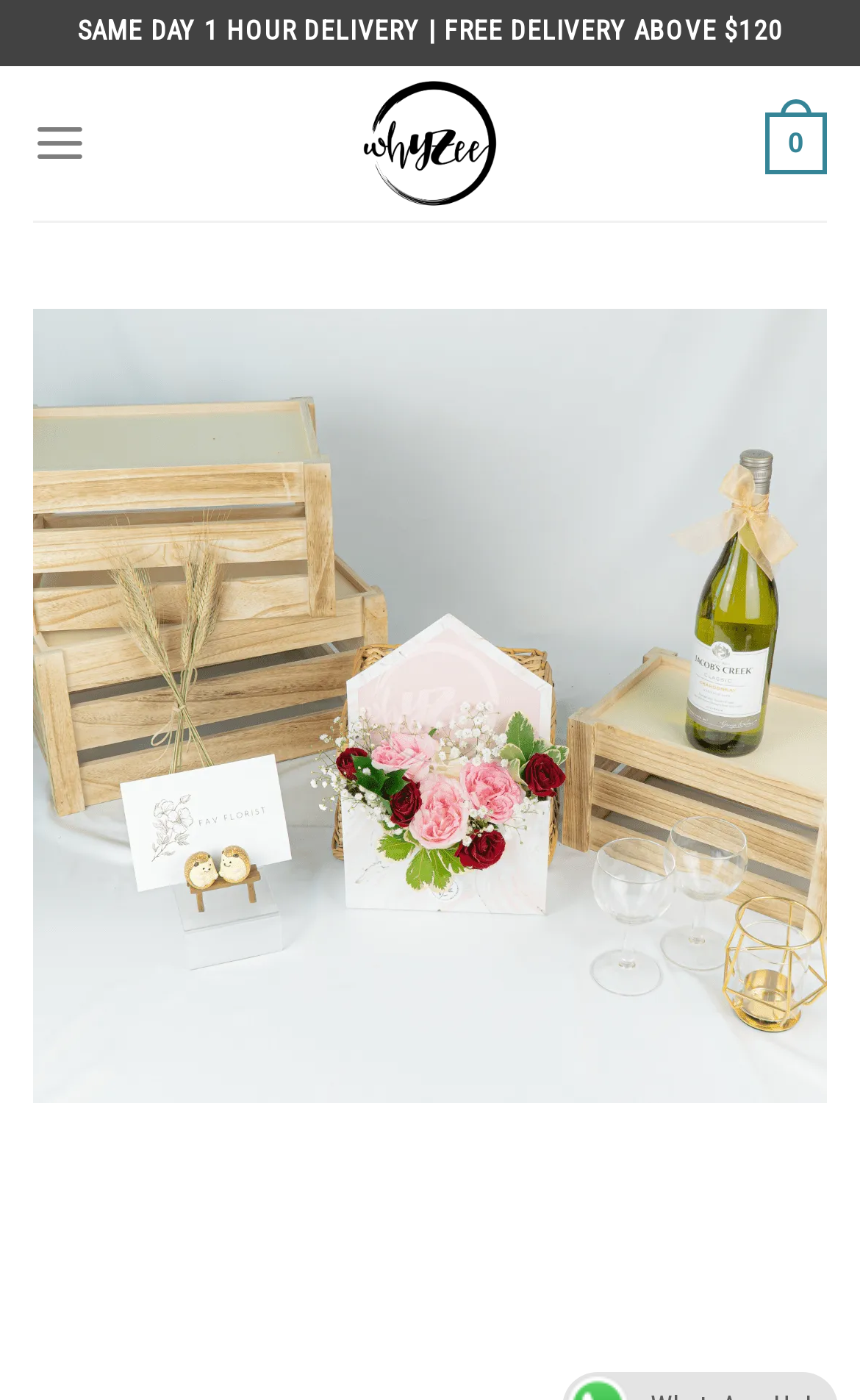How many images are there on the webpage?
Please analyze the image and answer the question with as much detail as possible.

There are four images on the webpage: the 'Whyzee' logo, the image in the figure element, and the images in the 'Previous' and 'Next' buttons.